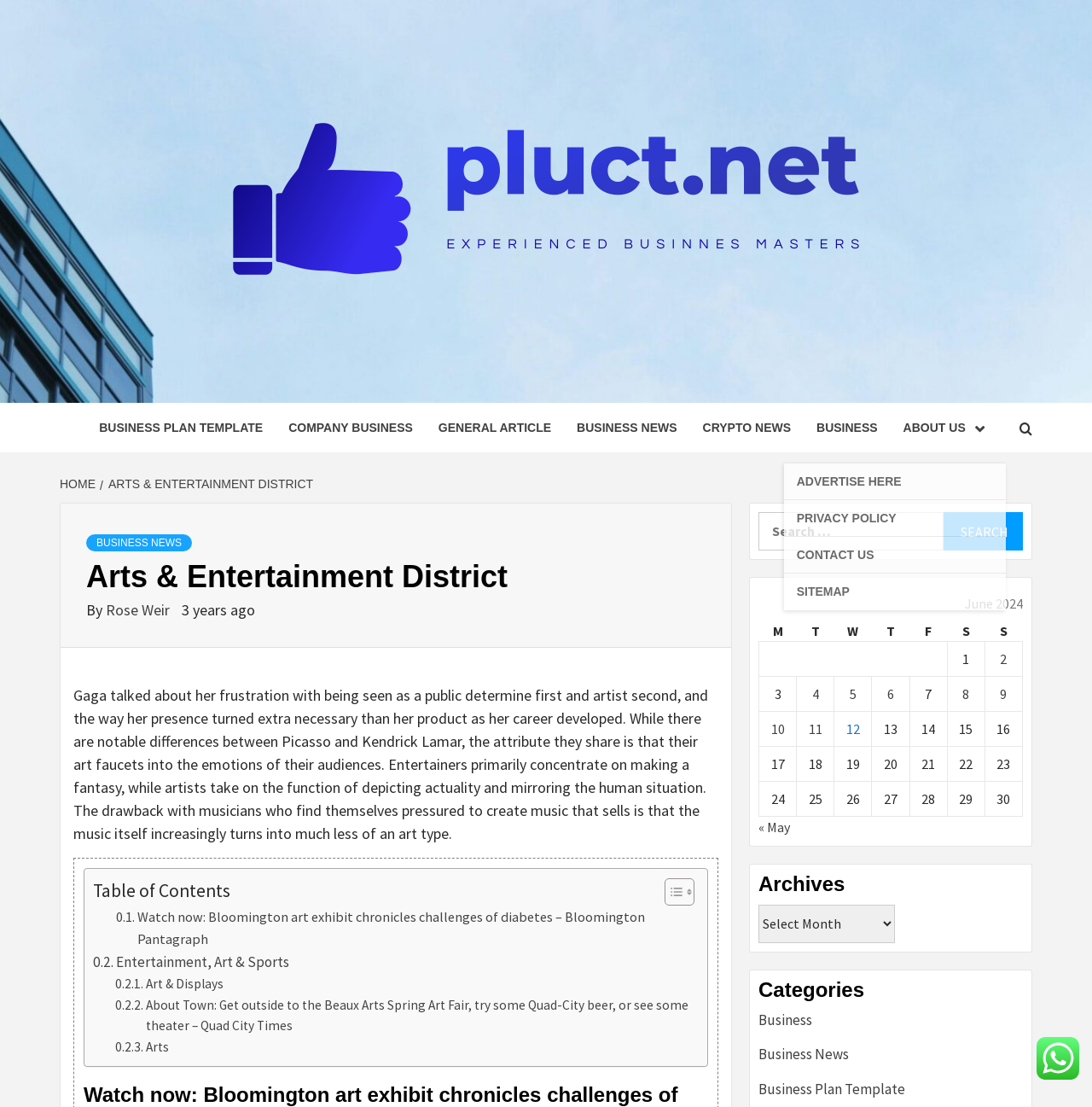Identify the bounding box coordinates for the region of the element that should be clicked to carry out the instruction: "Search for something". The bounding box coordinates should be four float numbers between 0 and 1, i.e., [left, top, right, bottom].

[0.695, 0.463, 0.937, 0.497]